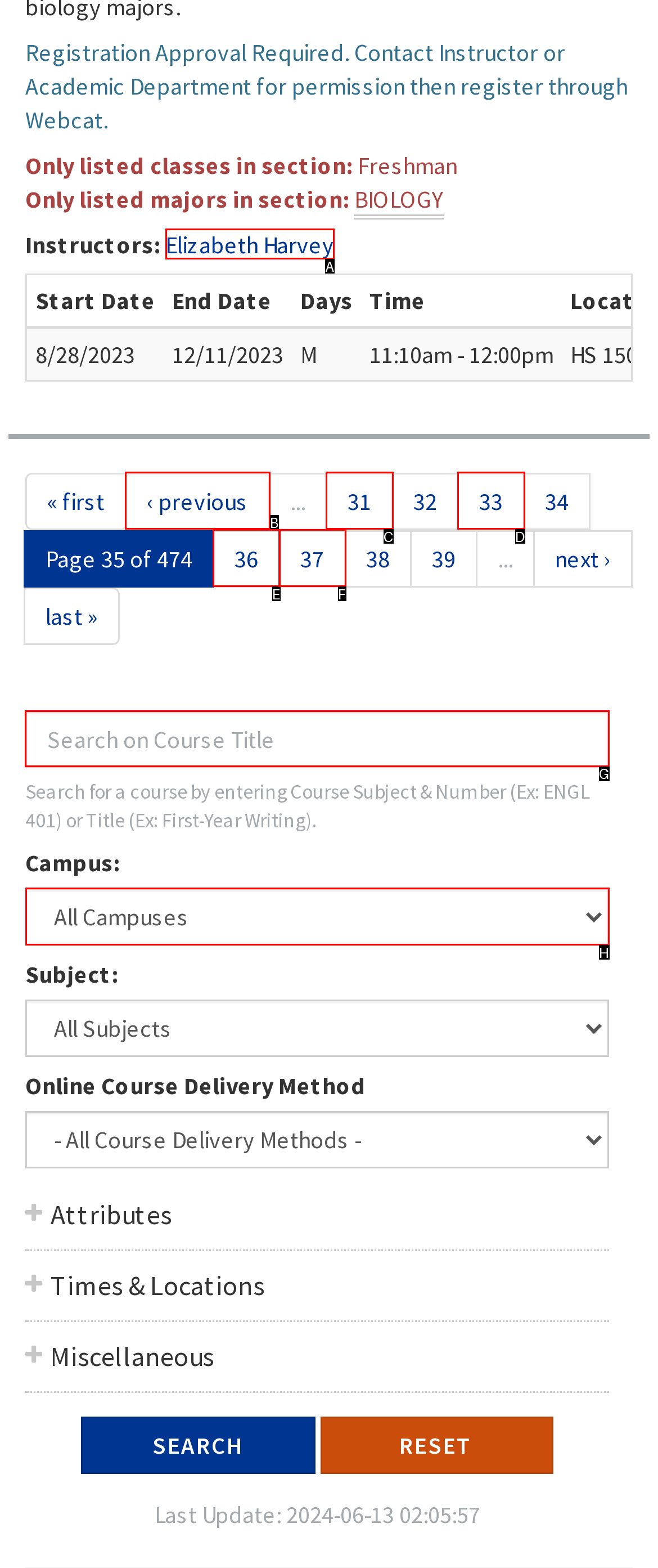Identify the correct letter of the UI element to click for this task: Search for a course
Respond with the letter from the listed options.

G